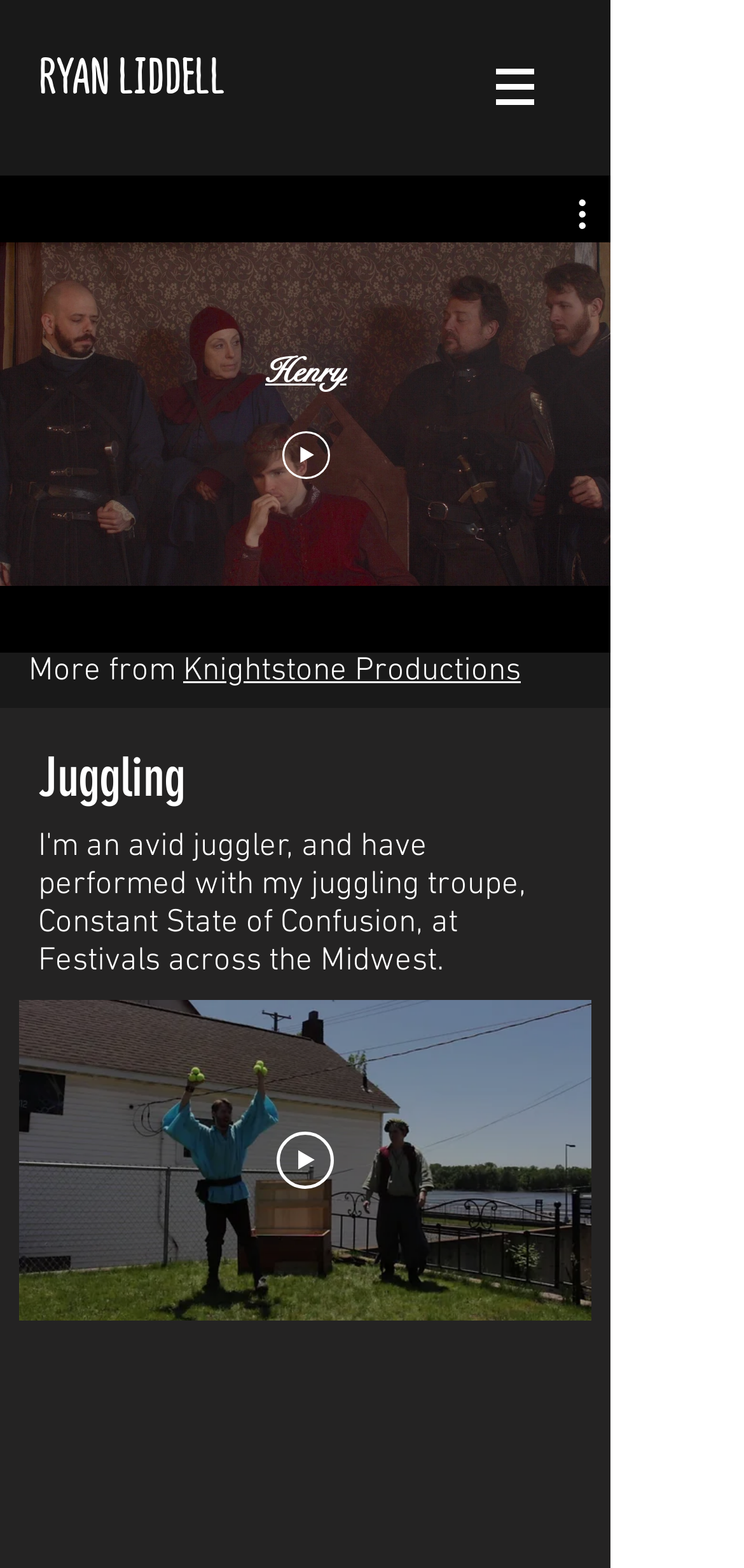What is the name of the production company?
Please give a detailed answer to the question using the information shown in the image.

The link 'Knightstone Productions' is present on the webpage with the text 'More from', suggesting that Knightstone Productions is the name of the production company.